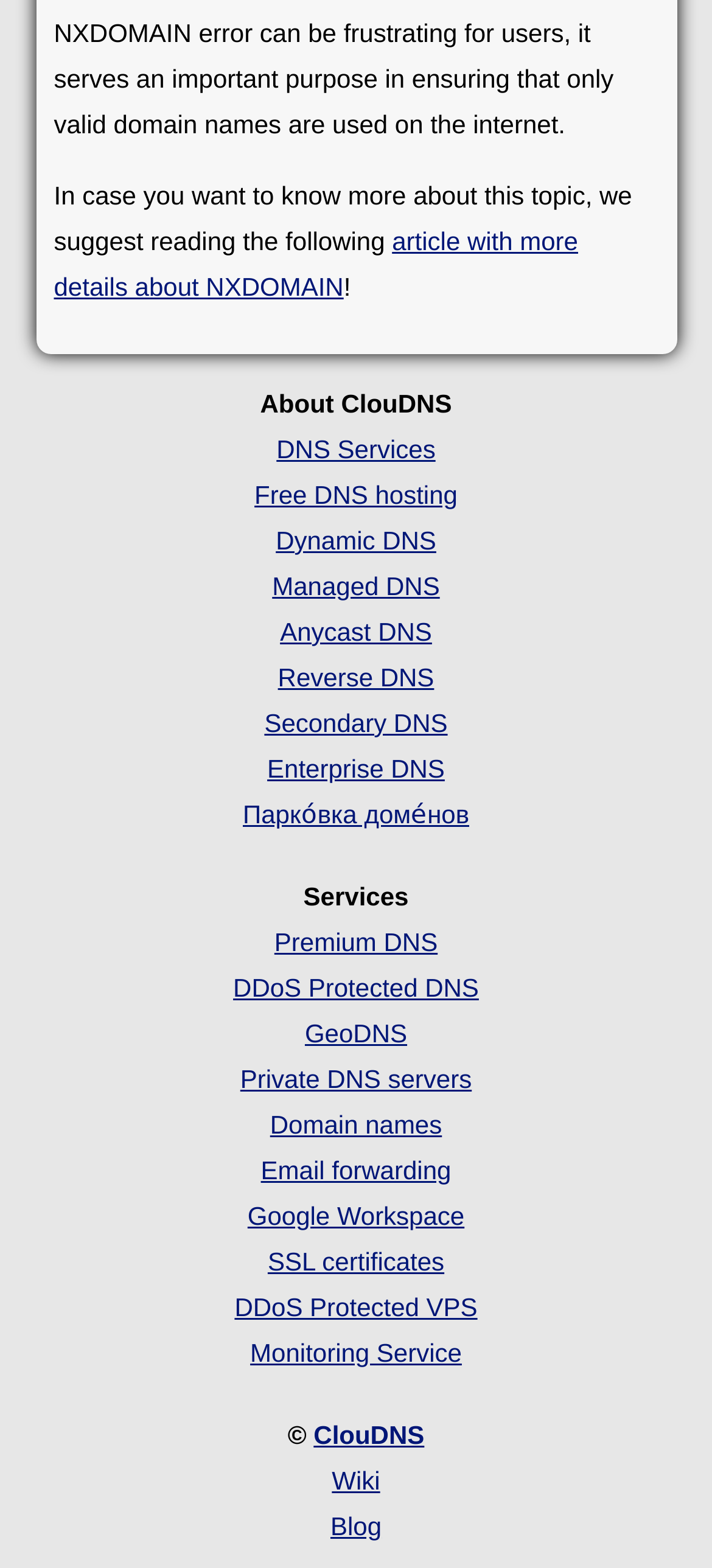Determine the bounding box coordinates for the UI element described. Format the coordinates as (top-left x, top-left y, bottom-right x, bottom-right y) and ensure all values are between 0 and 1. Element description: Menu

None